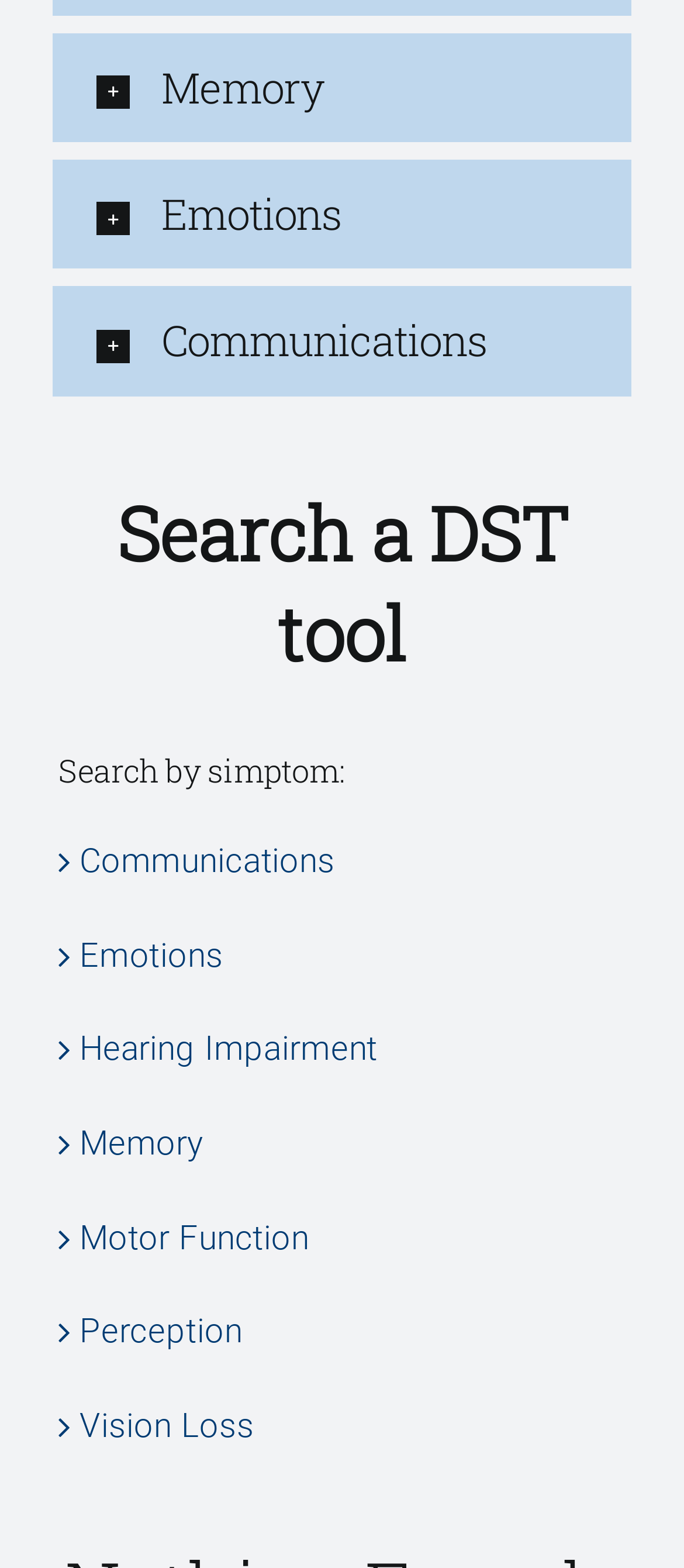Locate the bounding box coordinates of the clickable area needed to fulfill the instruction: "Click on Communications".

[0.116, 0.536, 0.49, 0.562]